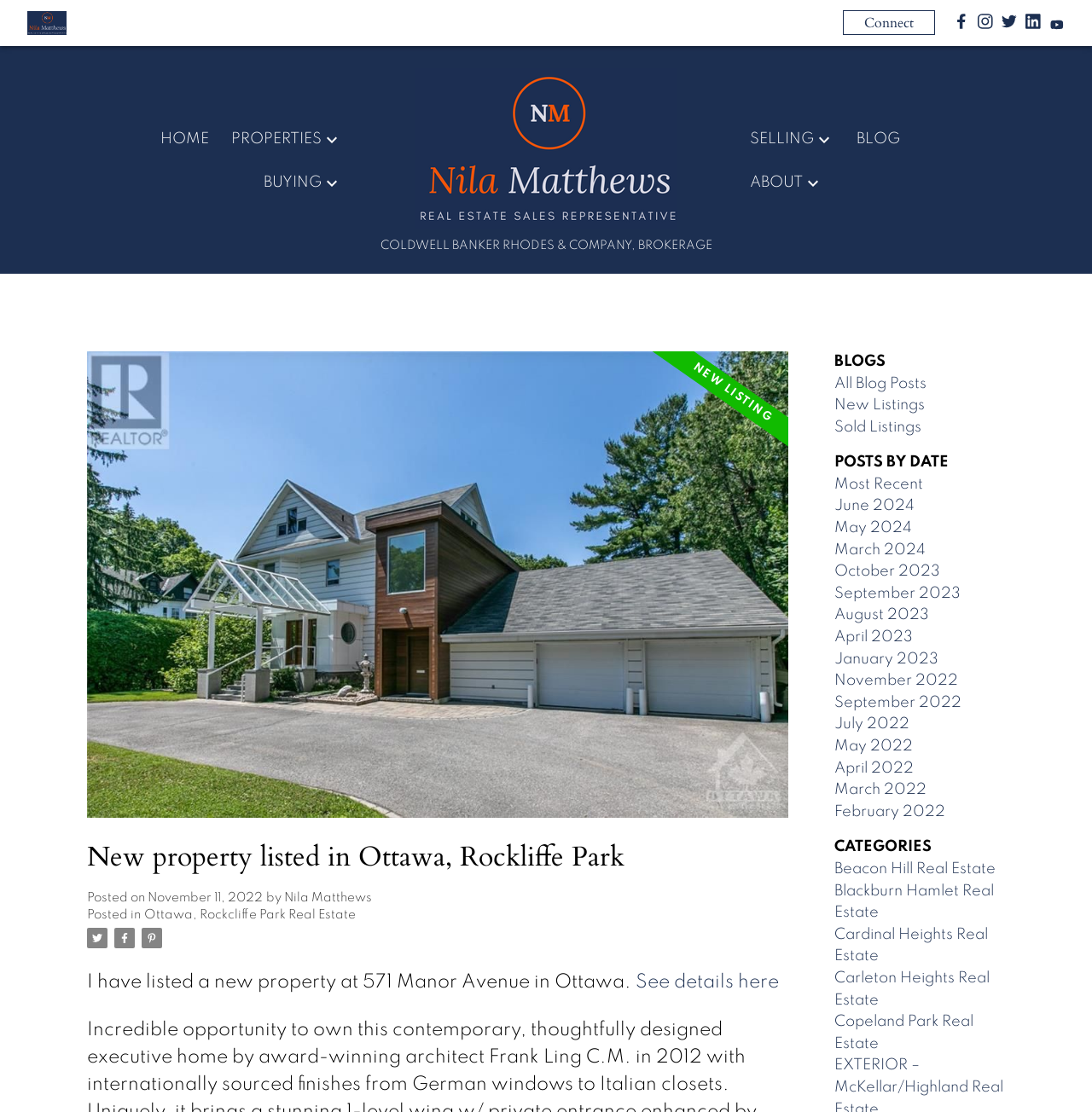Determine the bounding box coordinates of the clickable element necessary to fulfill the instruction: "Read all blog posts". Provide the coordinates as four float numbers within the 0 to 1 range, i.e., [left, top, right, bottom].

[0.764, 0.338, 0.848, 0.352]